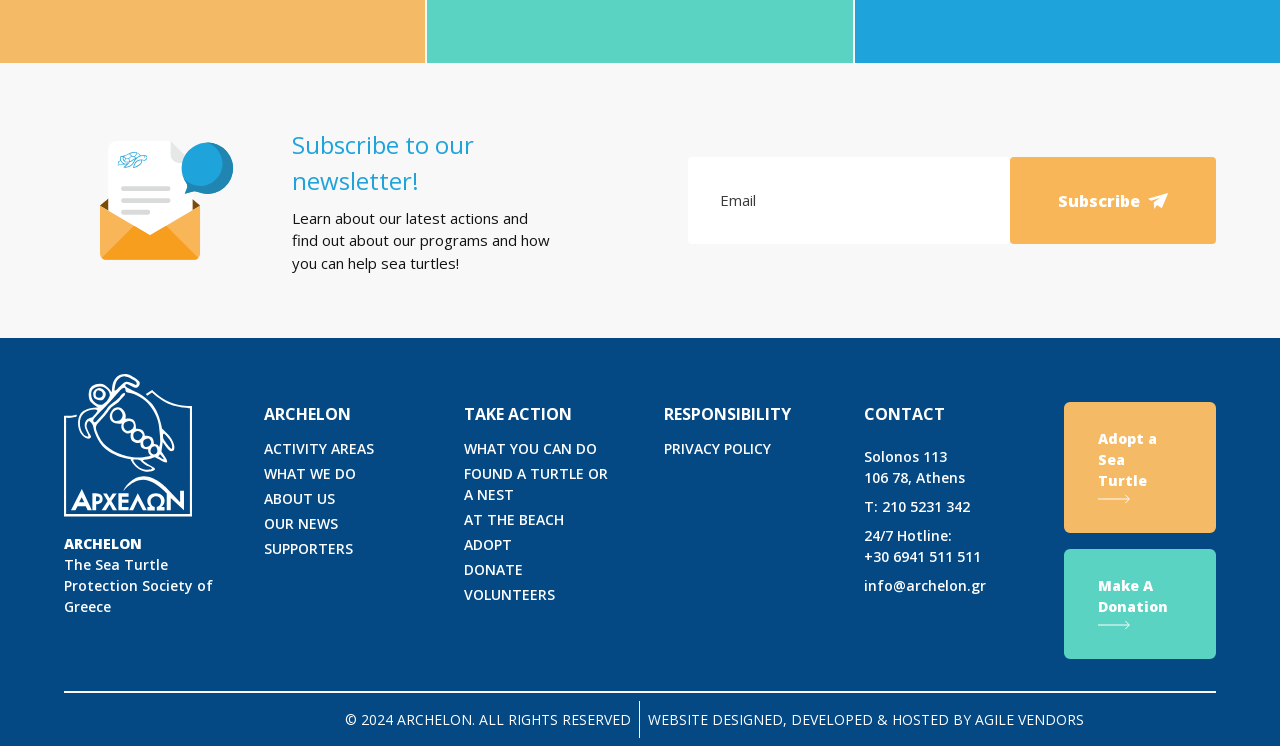Please provide the bounding box coordinate of the region that matches the element description: Make A Donation. Coordinates should be in the format (top-left x, top-left y, bottom-right x, bottom-right y) and all values should be between 0 and 1.

[0.831, 0.737, 0.95, 0.884]